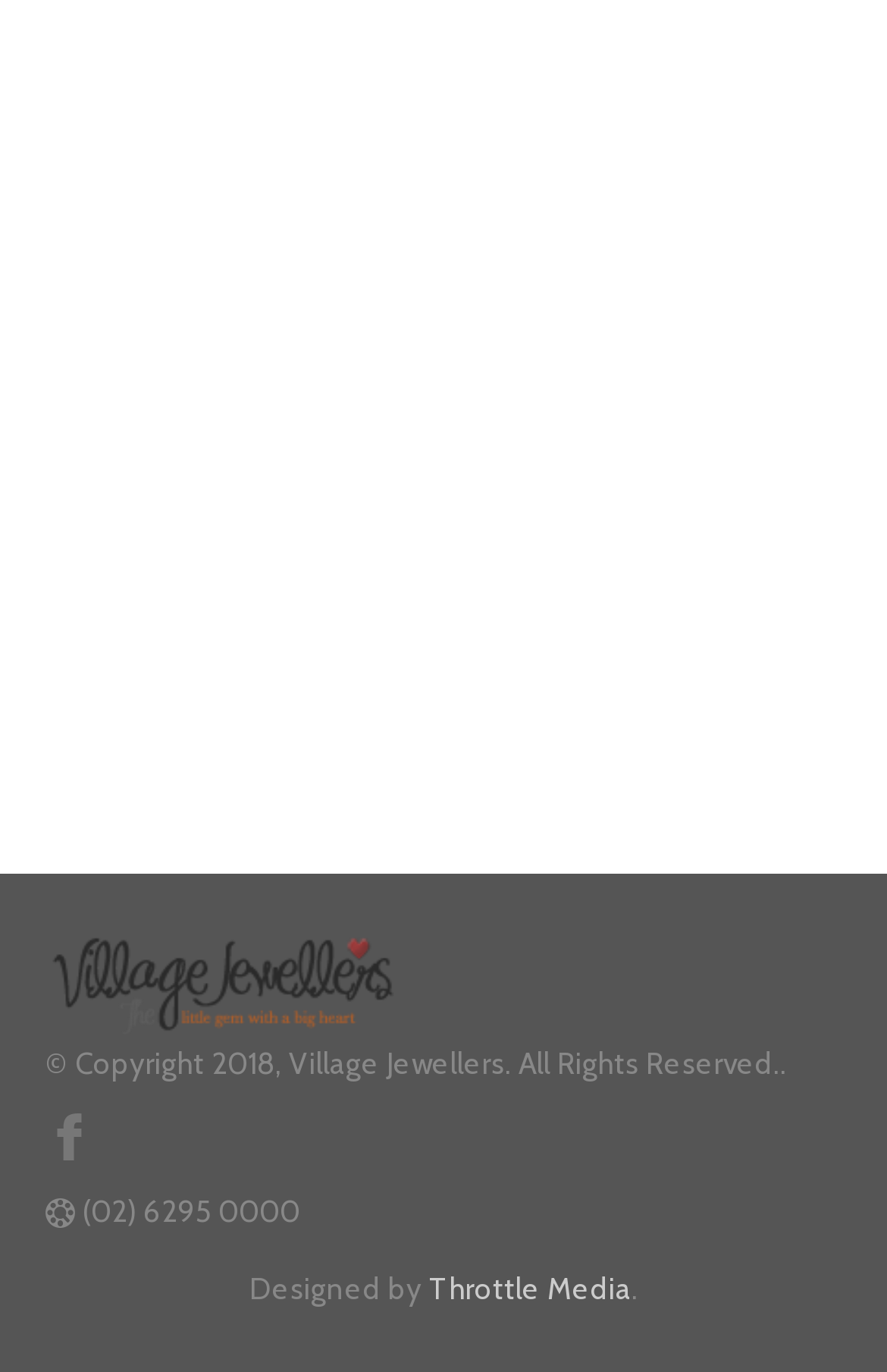With reference to the screenshot, provide a detailed response to the question below:
What is the address of Village Jewellers?

The address can be found in the image elements at the top of the page, which display the contact information of Village Jewellers. The address is mentioned along with the phone number.